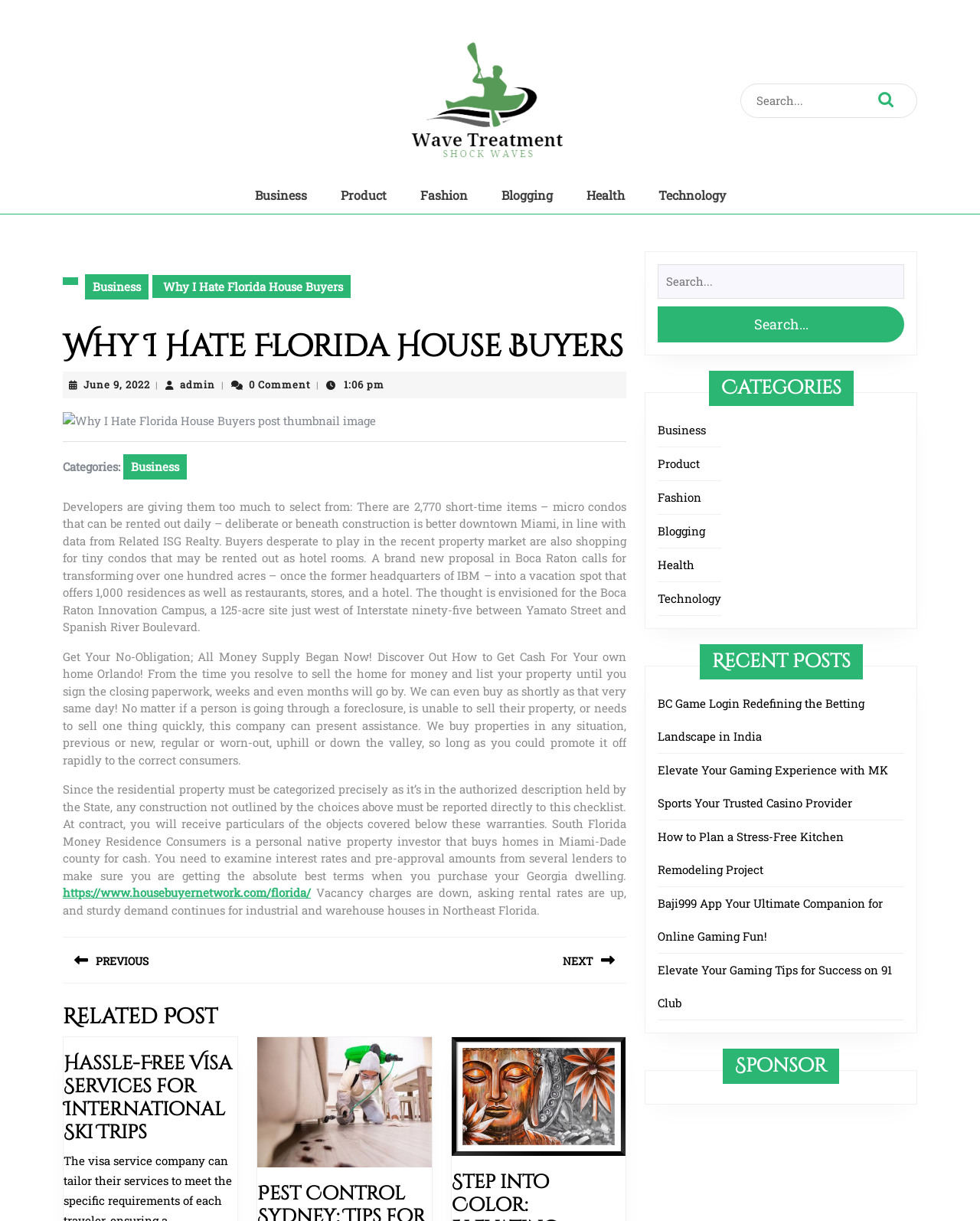Respond to the question below with a single word or phrase: What is the purpose of the search box?

To search the website